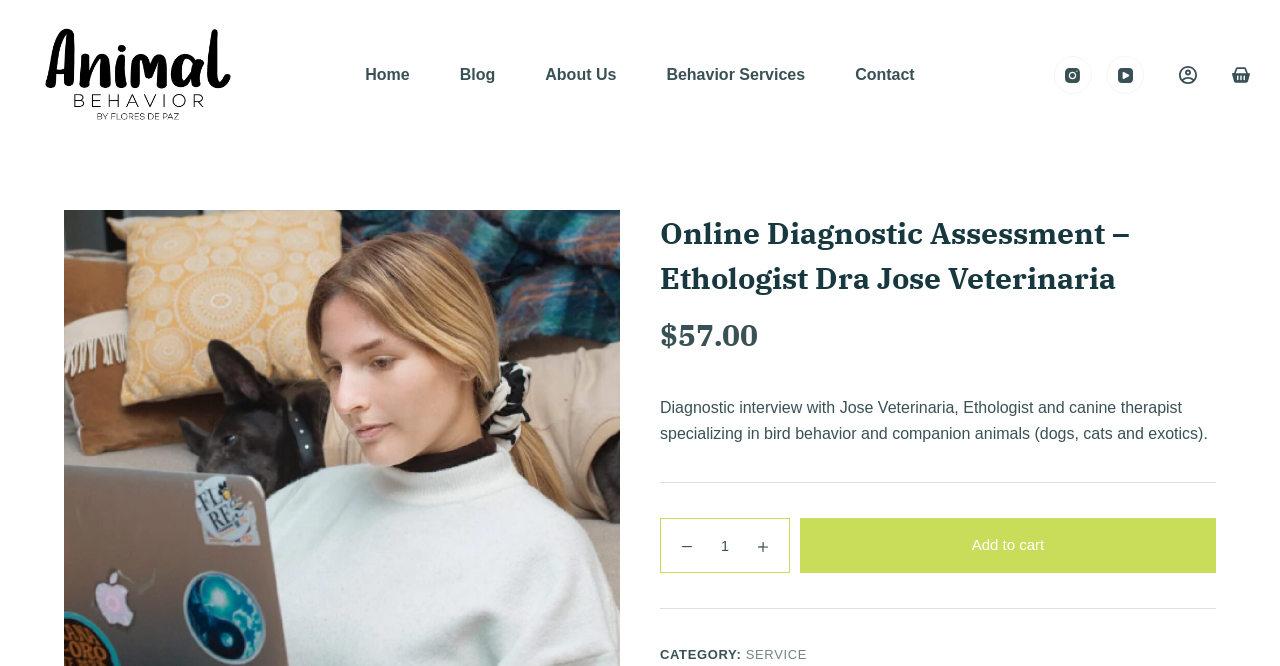Analyze the image and provide a detailed answer to the question: What is the price of the diagnostic interview?

The price of the diagnostic interview can be found in the section where the product details are described. There is a static text element that displays the price, which is $57.00.